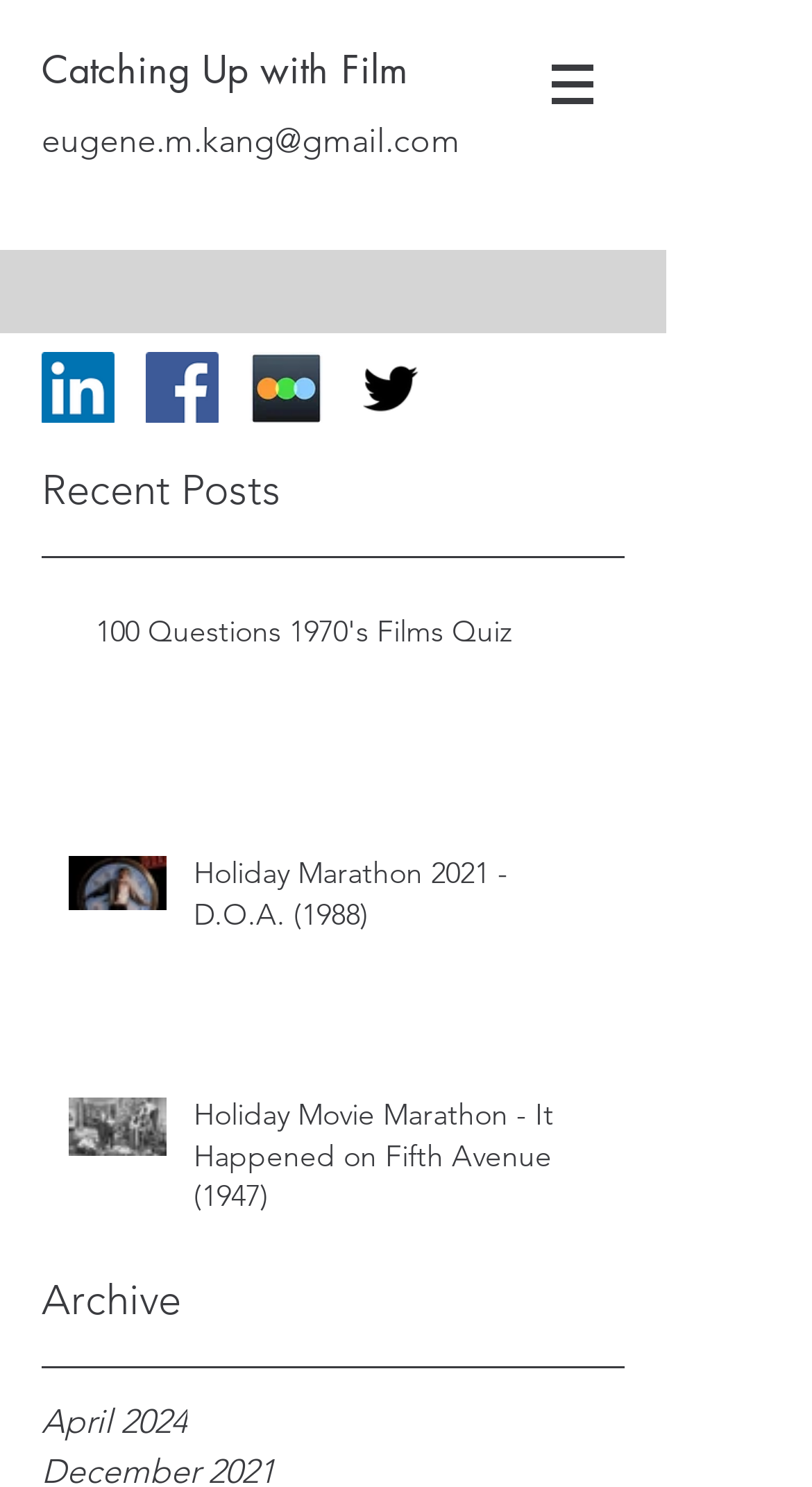Provide a brief response to the question below using a single word or phrase: 
What is the name of the social media platform with a link at the top left?

LinkedIn